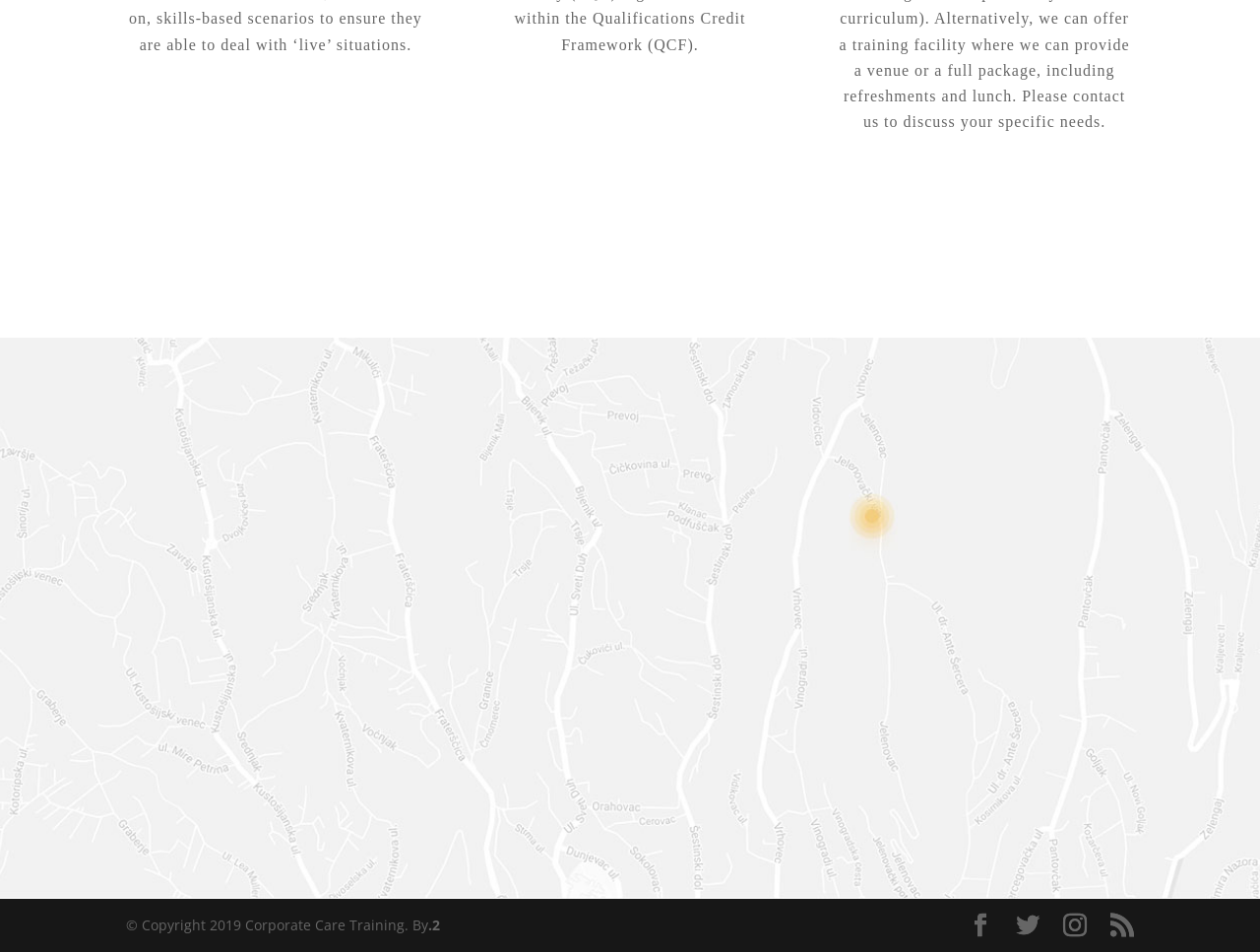What is the purpose of the button with the text 'SEND $'?
Please analyze the image and answer the question with as much detail as possible.

The button with the text 'SEND $' is likely used to send a message or submit a form, as it is placed below the textboxes and has a bounding box coordinate [0.422, 0.835, 0.481, 0.883].